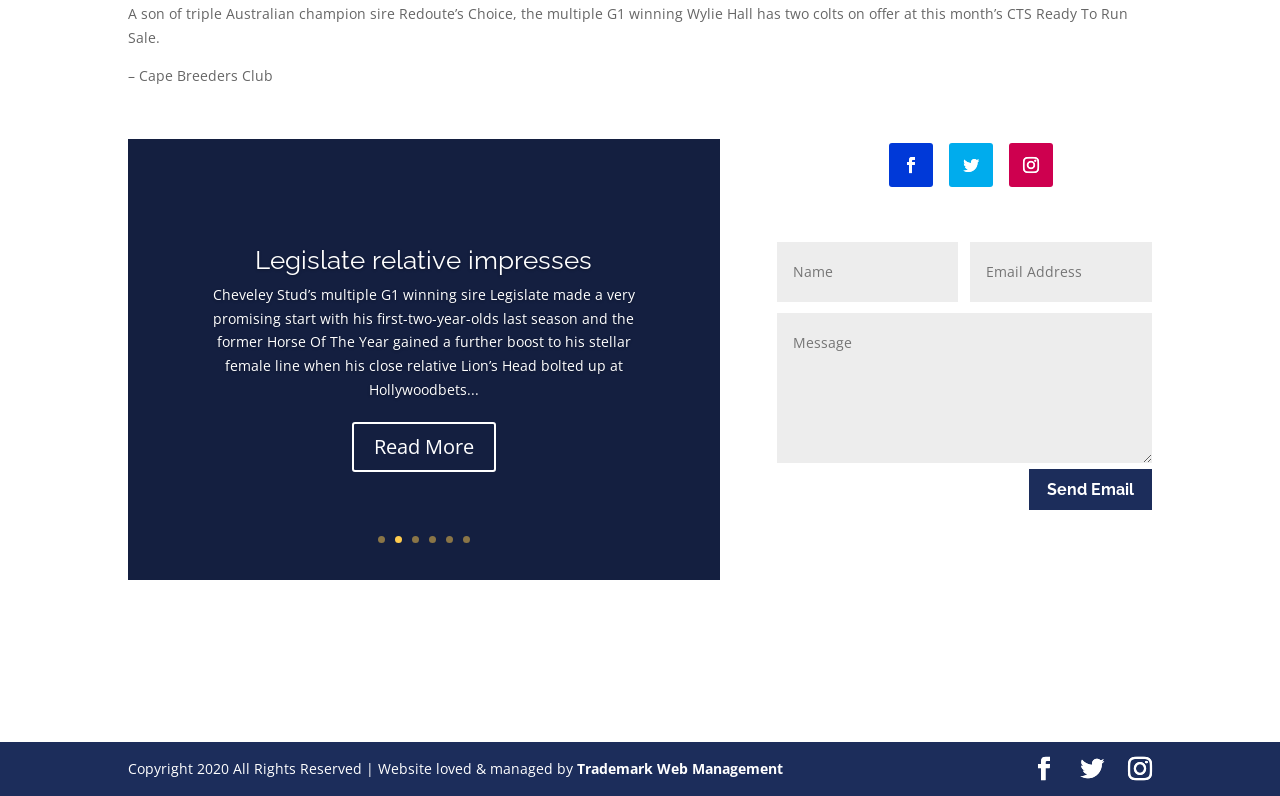Kindly determine the bounding box coordinates for the clickable area to achieve the given instruction: "Click the 'Trademark Web Management' link".

[0.451, 0.953, 0.612, 0.977]